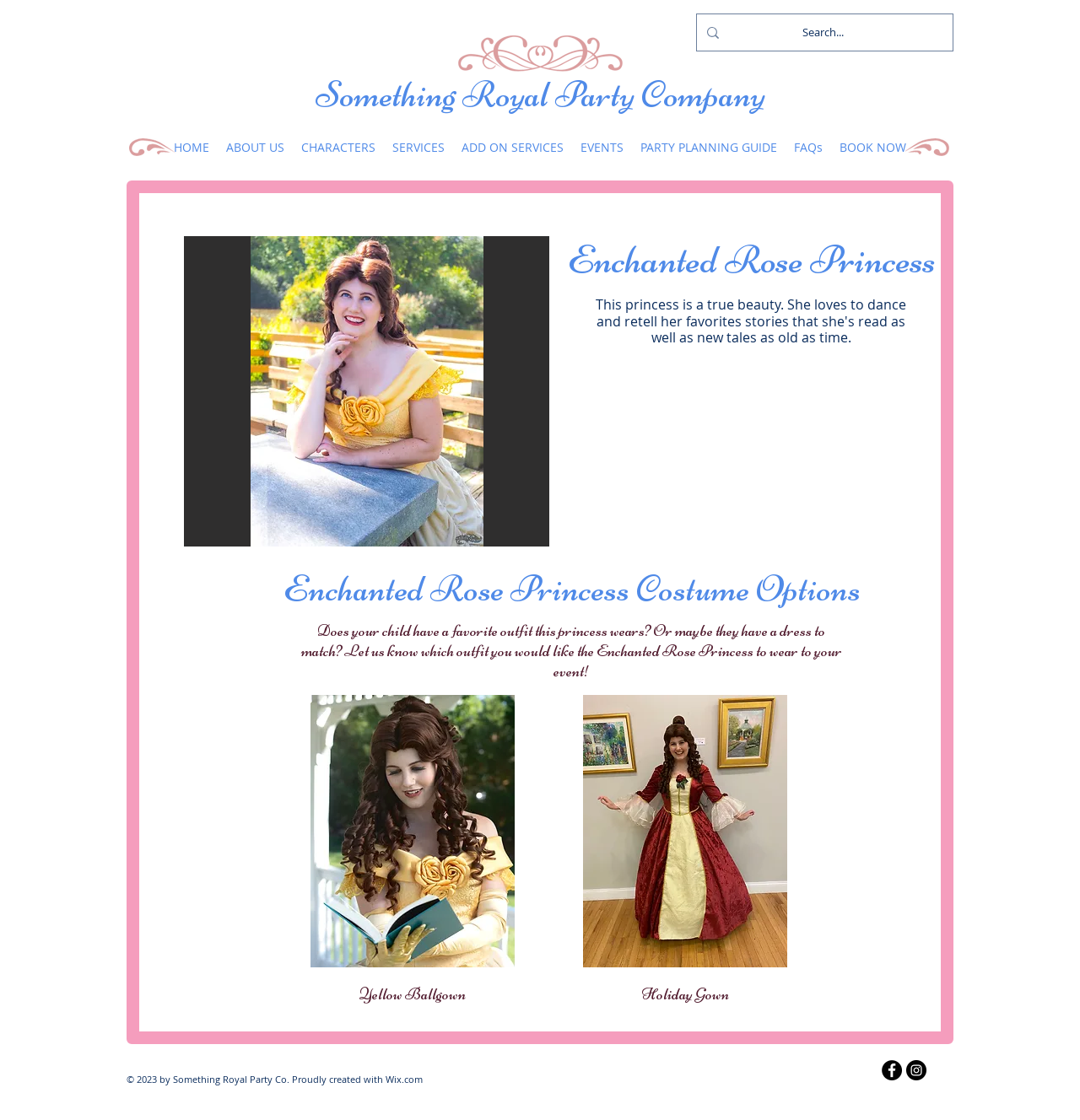Determine the bounding box coordinates of the clickable element to achieve the following action: 'Select the 'Yellow Ballgown' costume option'. Provide the coordinates as four float values between 0 and 1, formatted as [left, top, right, bottom].

[0.288, 0.62, 0.477, 0.863]